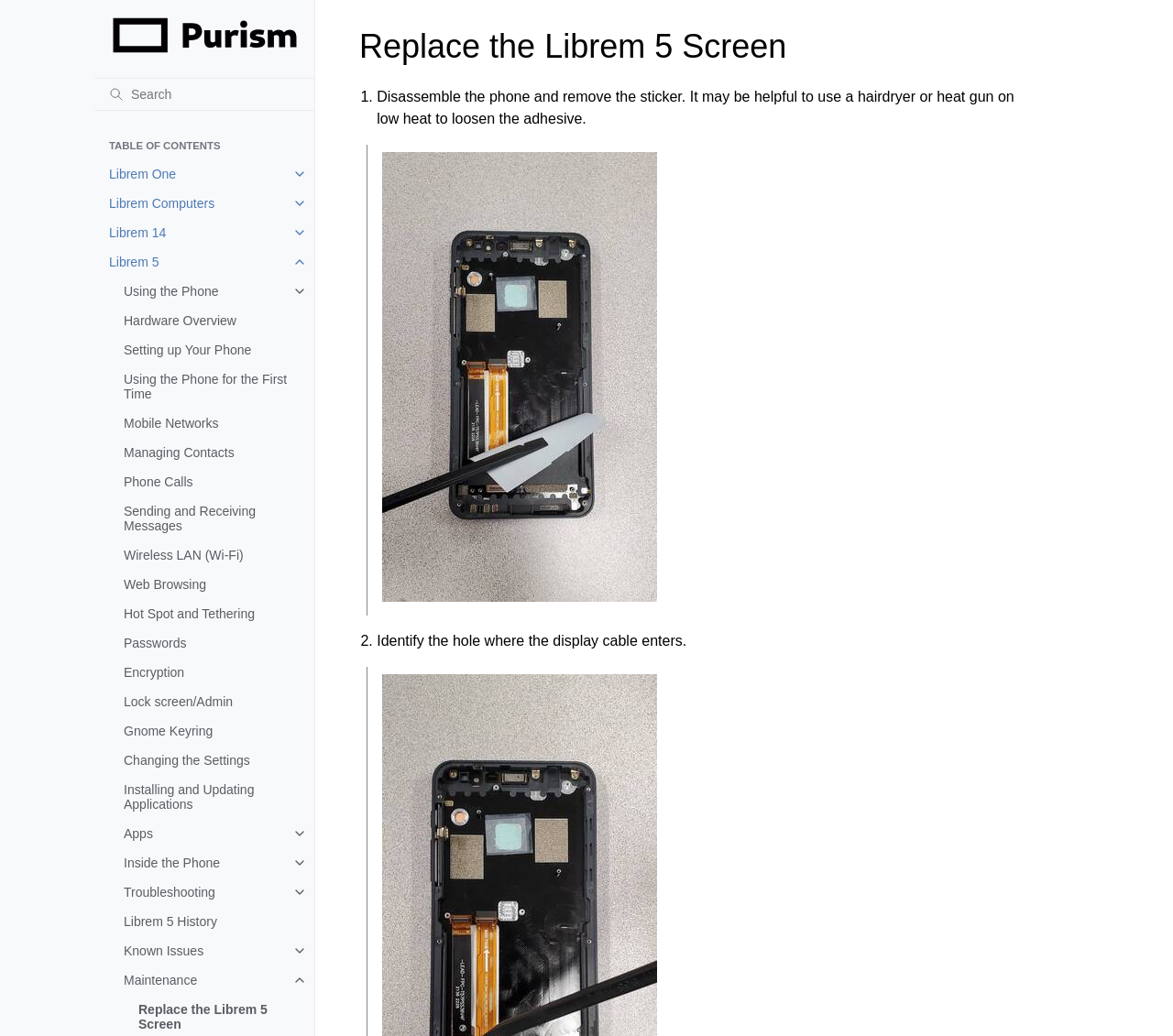Please specify the bounding box coordinates of the element that should be clicked to execute the given instruction: 'Search for a keyword'. Ensure the coordinates are four float numbers between 0 and 1, expressed as [left, top, right, bottom].

[0.08, 0.075, 0.268, 0.107]